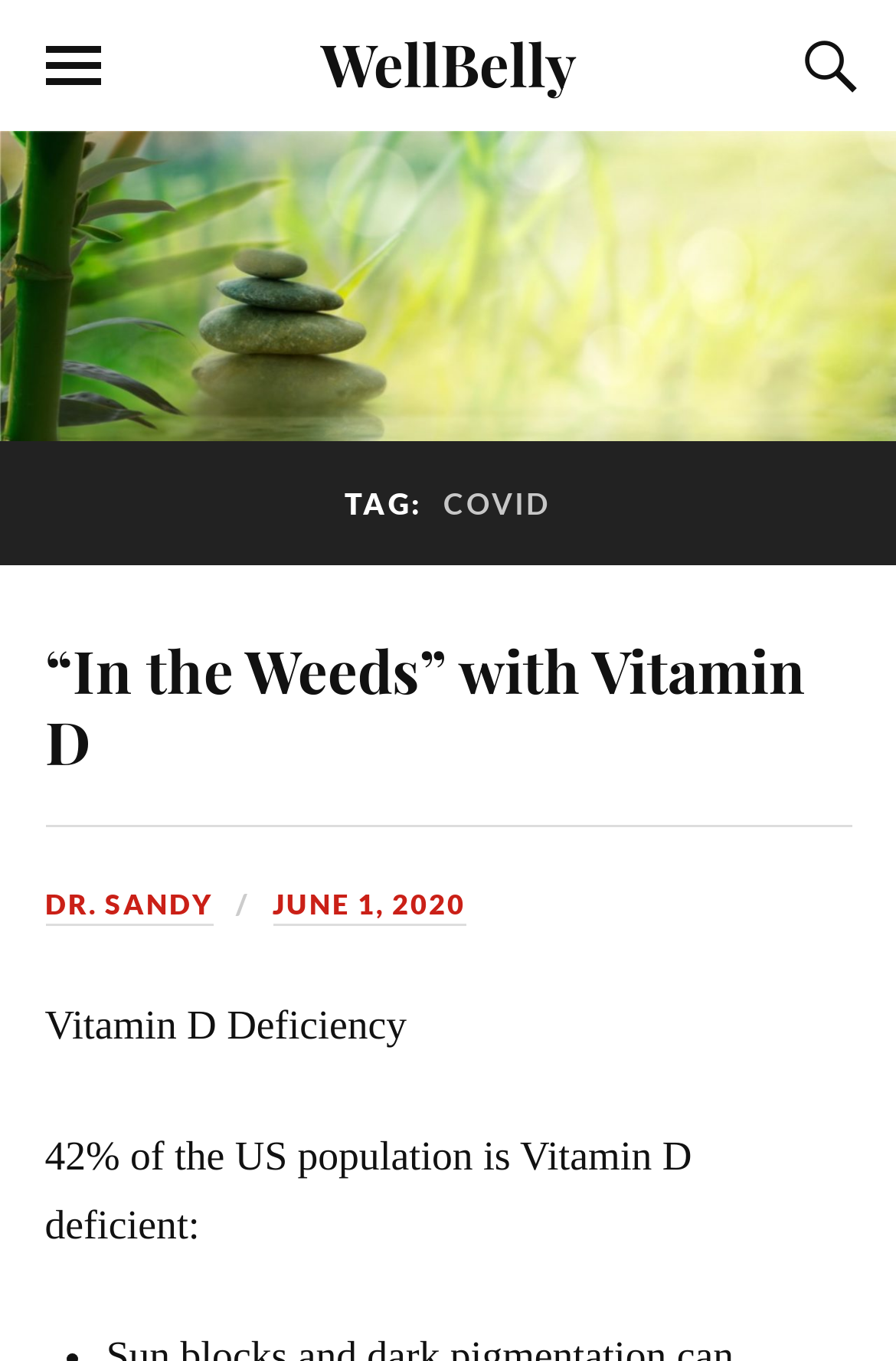Illustrate the webpage's structure and main components comprehensively.

The webpage is about COVID-19 and its relation to Vitamin D deficiency. At the top, there is a link to "WellBelly" and two buttons, one to toggle the mobile menu and another to toggle the search field, positioned on the left and right sides, respectively. 

Below these elements, there is a large figure that spans the entire width of the page. Within this figure, there are several headings and links. The first heading, "TAG: COVID", is located near the top-left corner of the figure. 

Below this heading, there is another heading, "“In the Weeds” with Vitamin D", which is a clickable link. This heading is positioned near the top-left corner of the figure, slightly below the "TAG: COVID" heading. 

To the right of the "“In the Weeds” with Vitamin D" heading, there are two links, "DR. SANDY" and "JUNE 1, 2020", positioned one below the other. 

Further down, there are two blocks of static text. The first one reads "Vitamin D Deficiency", and the second one reads "42% of the US population is Vitamin D deficient:". These blocks of text are positioned below the links and headings, near the bottom of the figure.